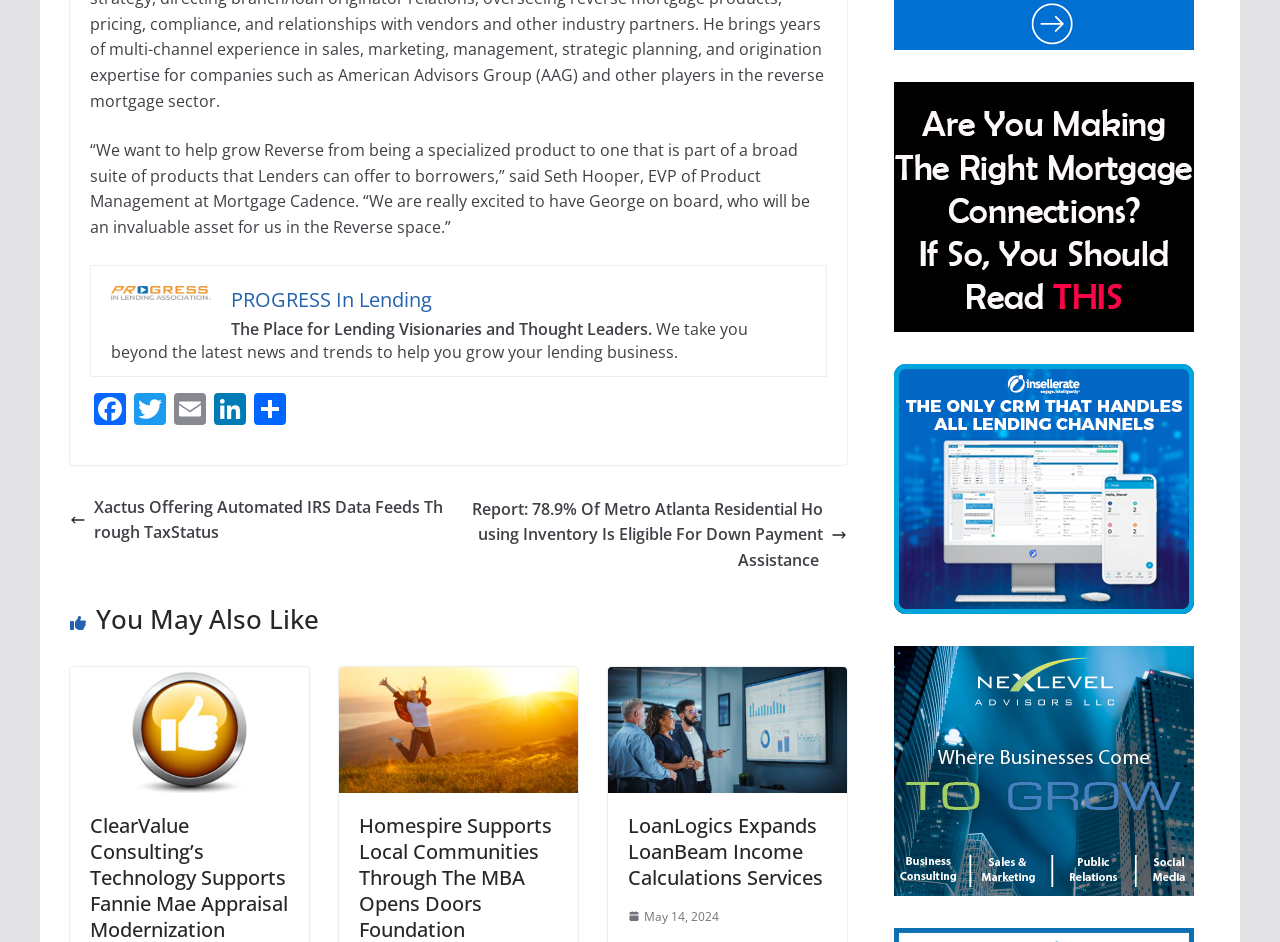Identify the bounding box coordinates of the region that needs to be clicked to carry out this instruction: "Check the date of May 14, 2024". Provide these coordinates as four float numbers ranging from 0 to 1, i.e., [left, top, right, bottom].

[0.491, 0.963, 0.562, 0.983]